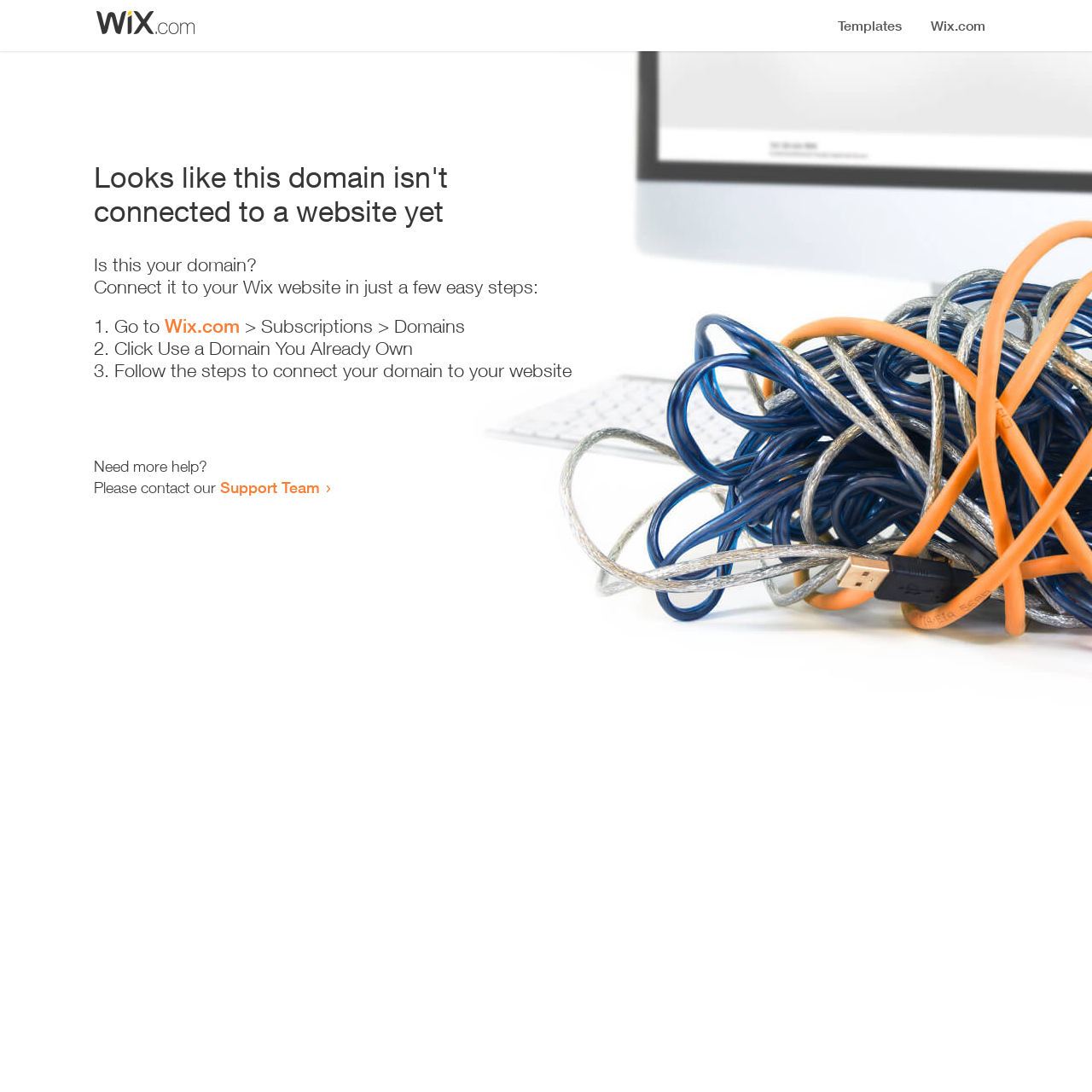Give an extensive and precise description of the webpage.

The webpage appears to be an error page, indicating that a domain is not connected to a website yet. At the top, there is a small image, likely a logo or icon. Below the image, a prominent heading reads "Looks like this domain isn't connected to a website yet". 

Underneath the heading, a series of instructions are provided to connect the domain to a Wix website. The instructions are divided into three steps, each marked with a numbered list marker (1., 2., and 3.). The first step involves going to Wix.com, specifically the Subscriptions > Domains section. The second step is to click "Use a Domain You Already Own", and the third step is to follow the instructions to connect the domain to the website.

At the bottom of the page, there is a section offering additional help, with a message "Need more help?" followed by an invitation to contact the Support Team via a link.